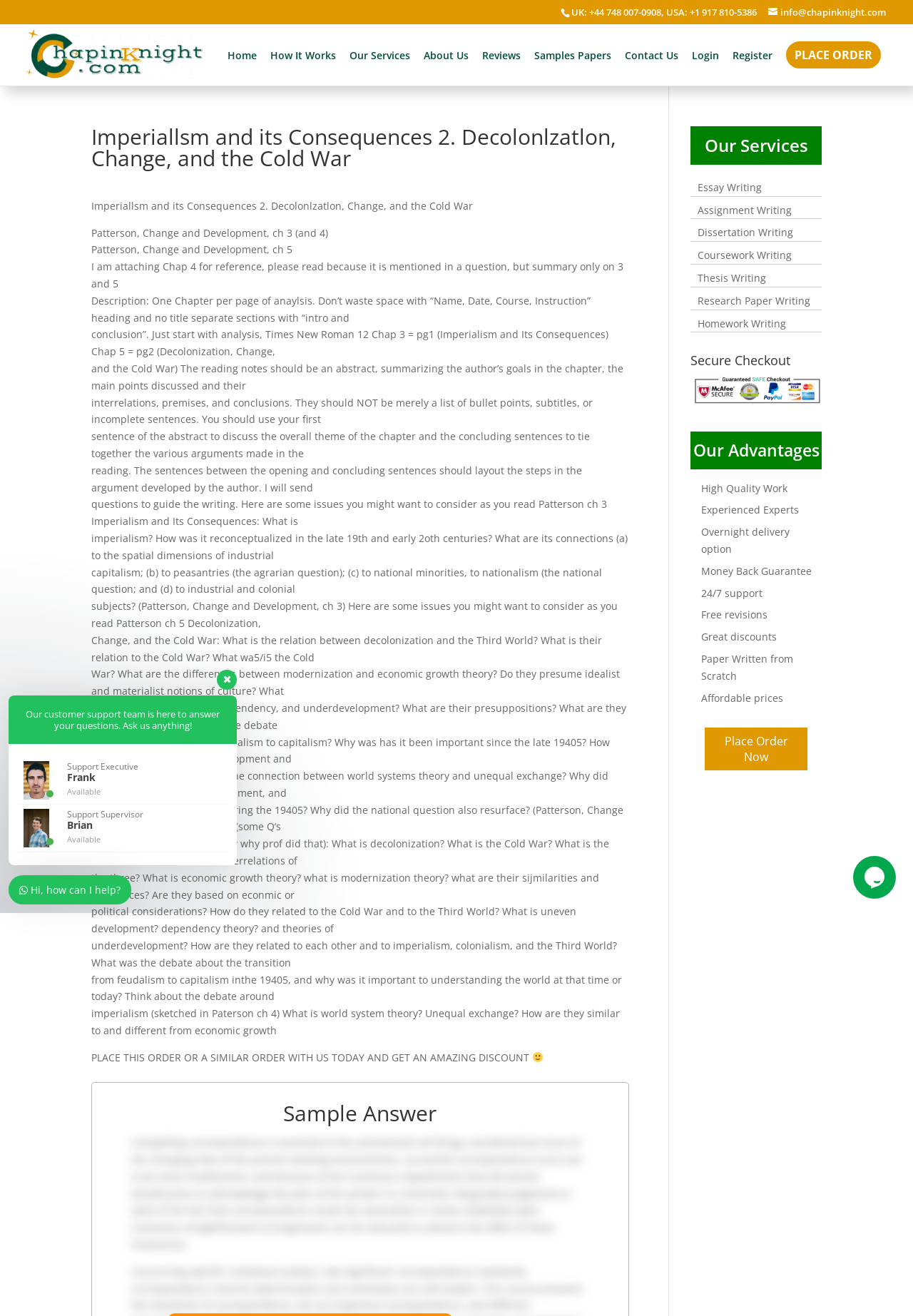Based on the element description, predict the bounding box coordinates (top-left x, top-left y, bottom-right x, bottom-right y) for the UI element in the screenshot: name="s" placeholder="Search …" title="Search for:"

[0.053, 0.018, 0.953, 0.019]